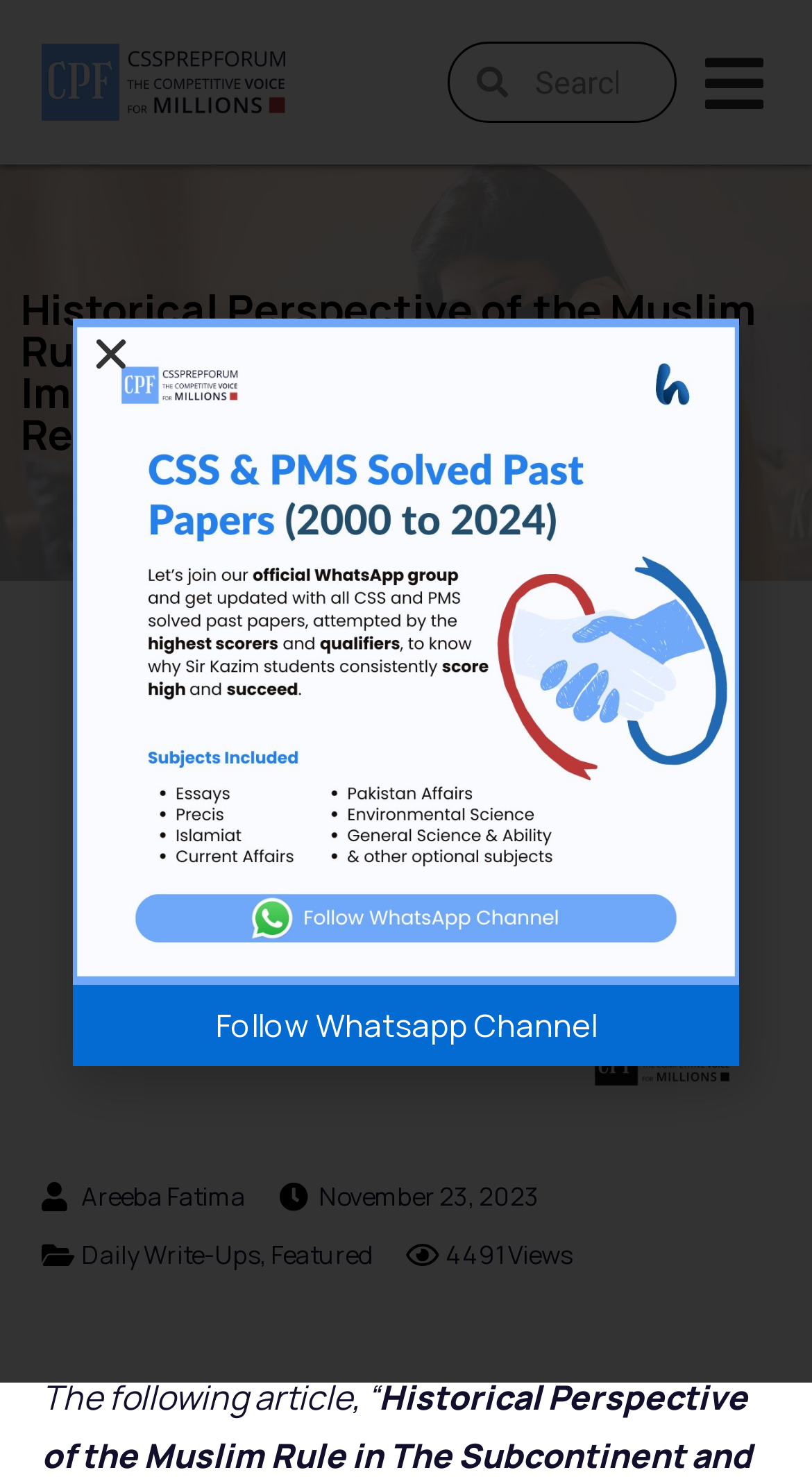Use a single word or phrase to answer the following:
What is the purpose of the button 'Open/Close Menu'?

To open or close the menu